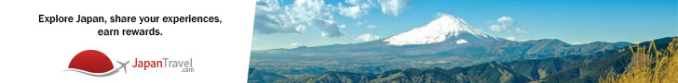What is the color of the sky?
Please provide a single word or phrase answer based on the image.

Blue